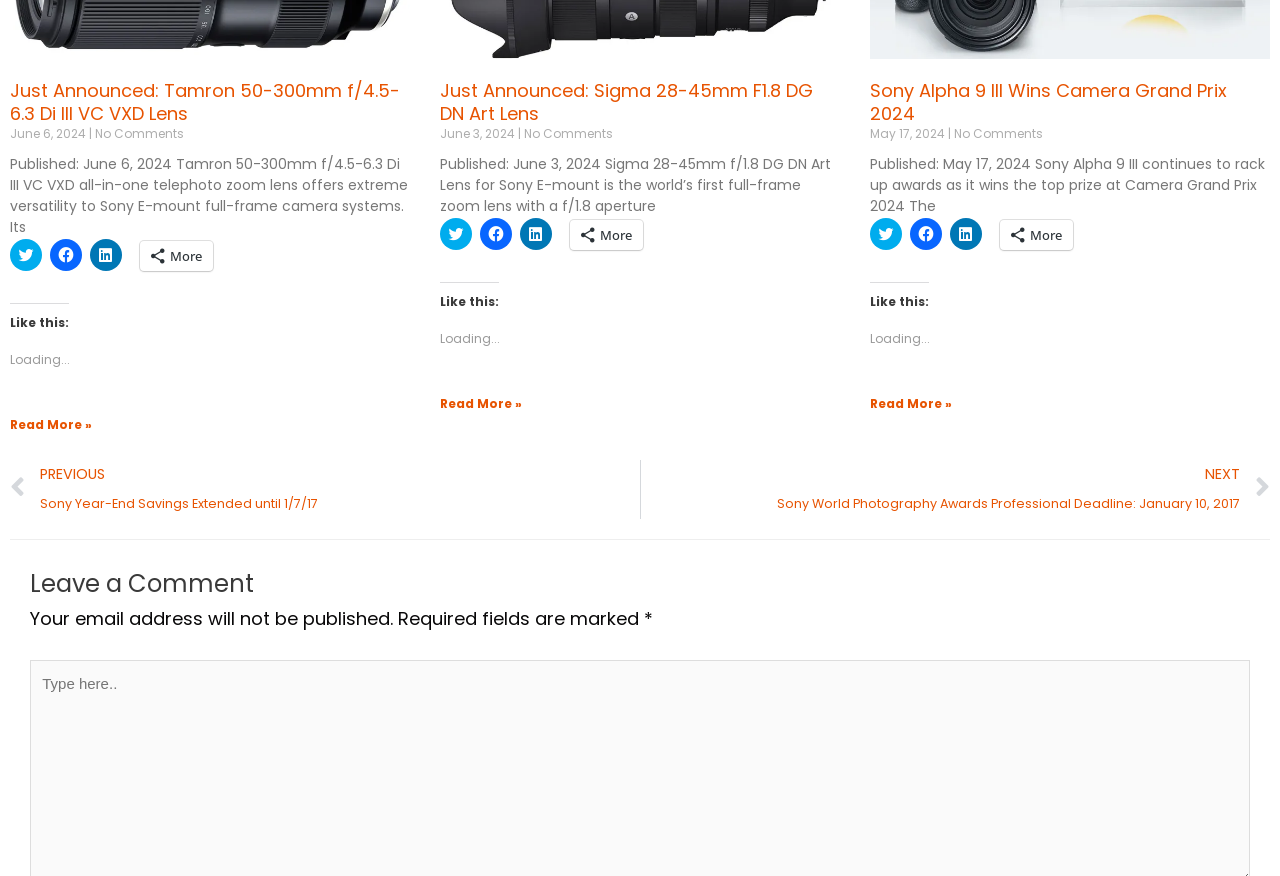What is the function of the 'Prev' and 'Next' links?
Give a detailed and exhaustive answer to the question.

I determined the function of the 'Prev' and 'Next' links by looking at their text and location at the bottom of the webpage, which suggests that they are used to navigate between pages of articles.